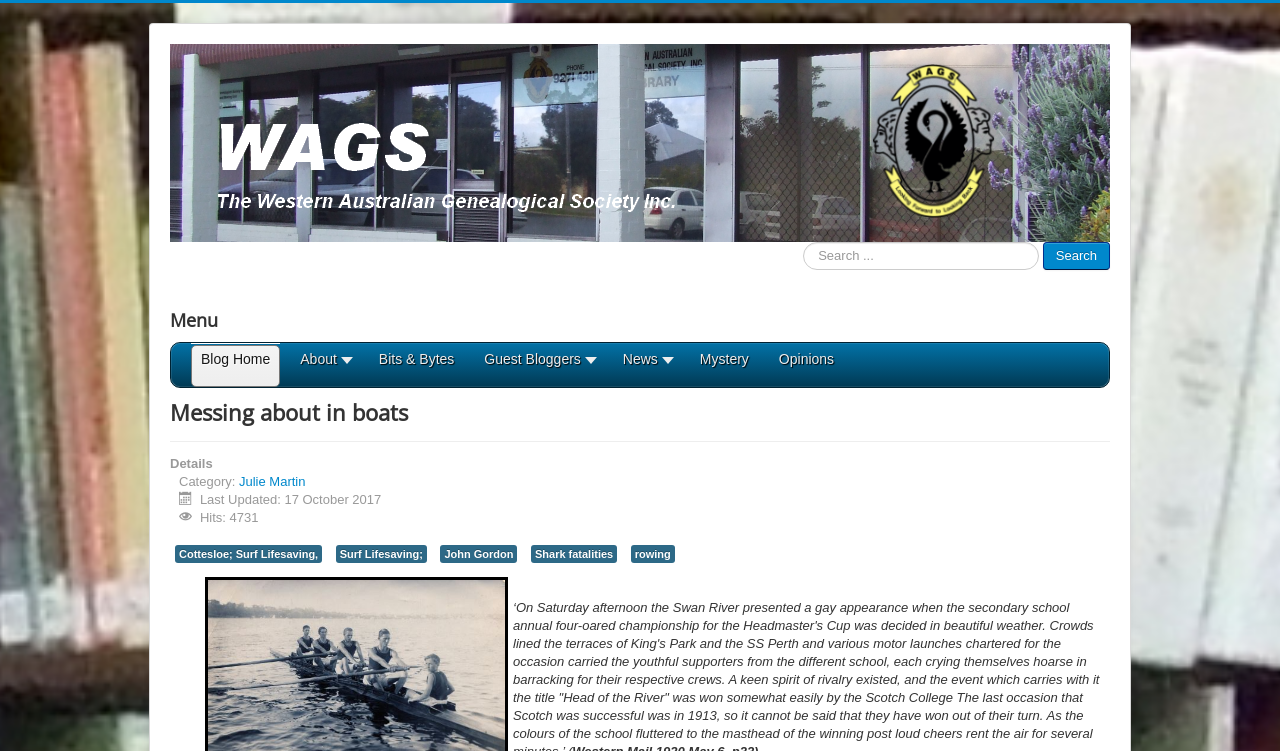What is the topic of the current blog post?
Using the details shown in the screenshot, provide a comprehensive answer to the question.

The topic of the current blog post can be inferred from the links and text on the webpage. The links 'Cottesloe; Surf Lifesaving', 'Surf Lifesaving;', and 'Shark fatalities' suggest that the topic is related to surf lifesaving and shark fatalities in Cottesloe.